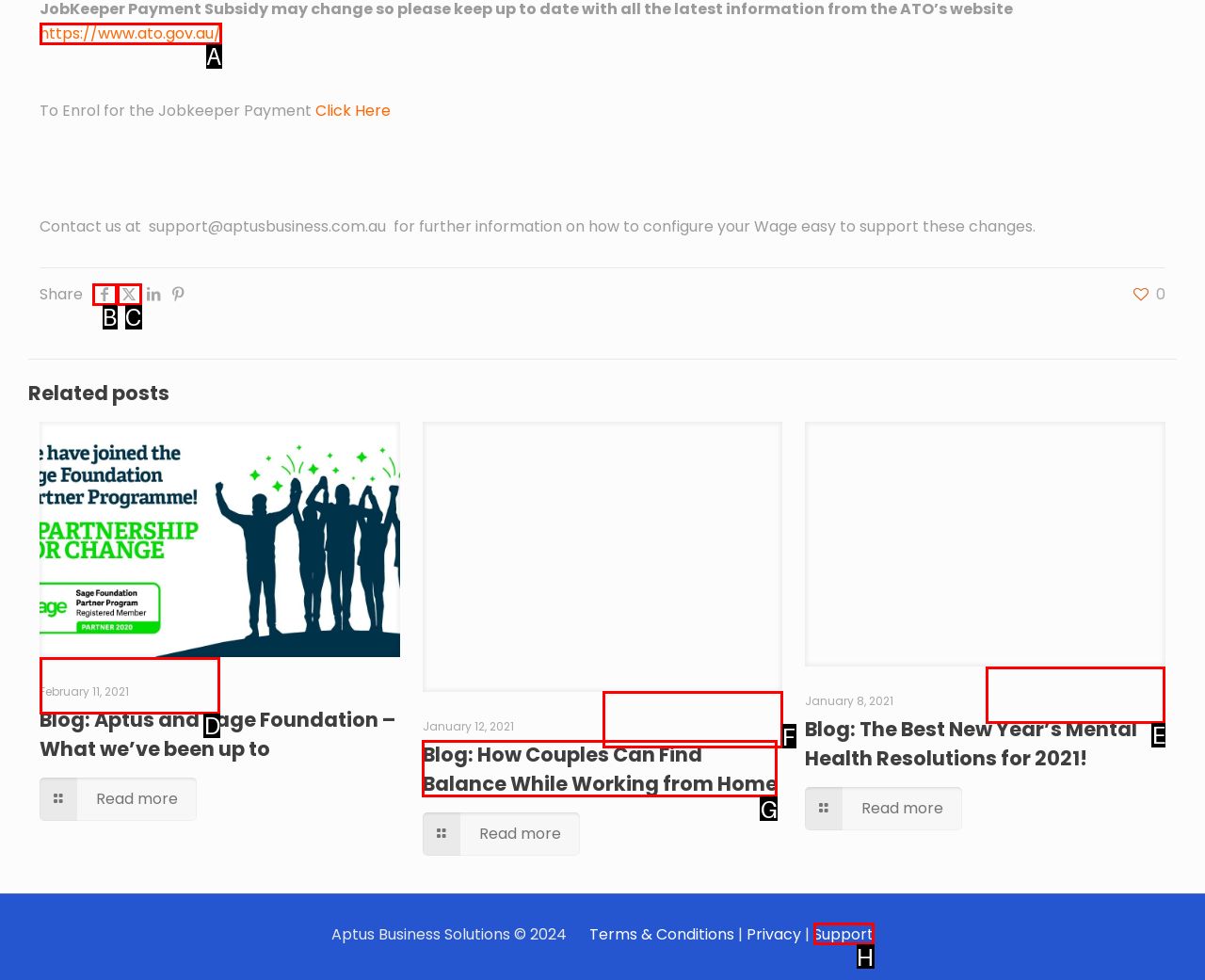Select the letter of the UI element that matches this task: Contact support
Provide the answer as the letter of the correct choice.

H